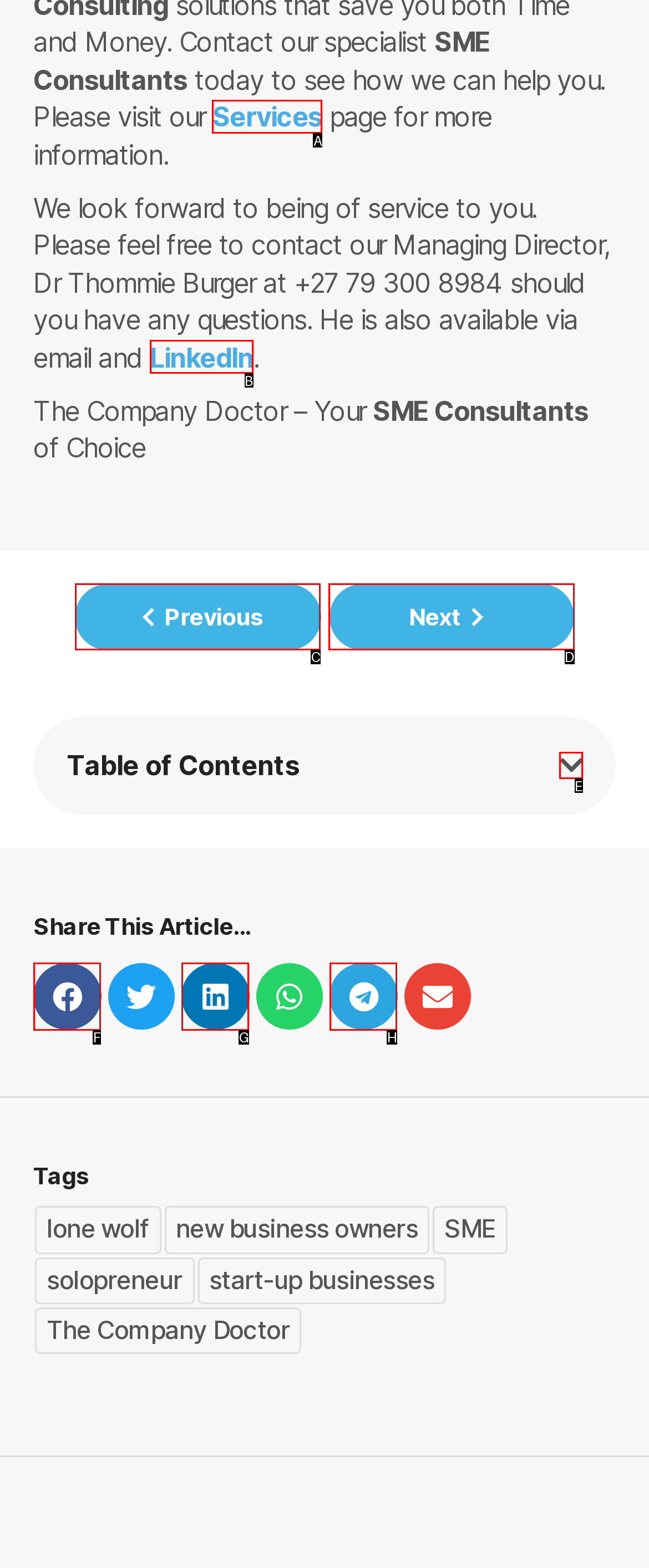Determine the option that best fits the description: Next
Reply with the letter of the correct option directly.

D